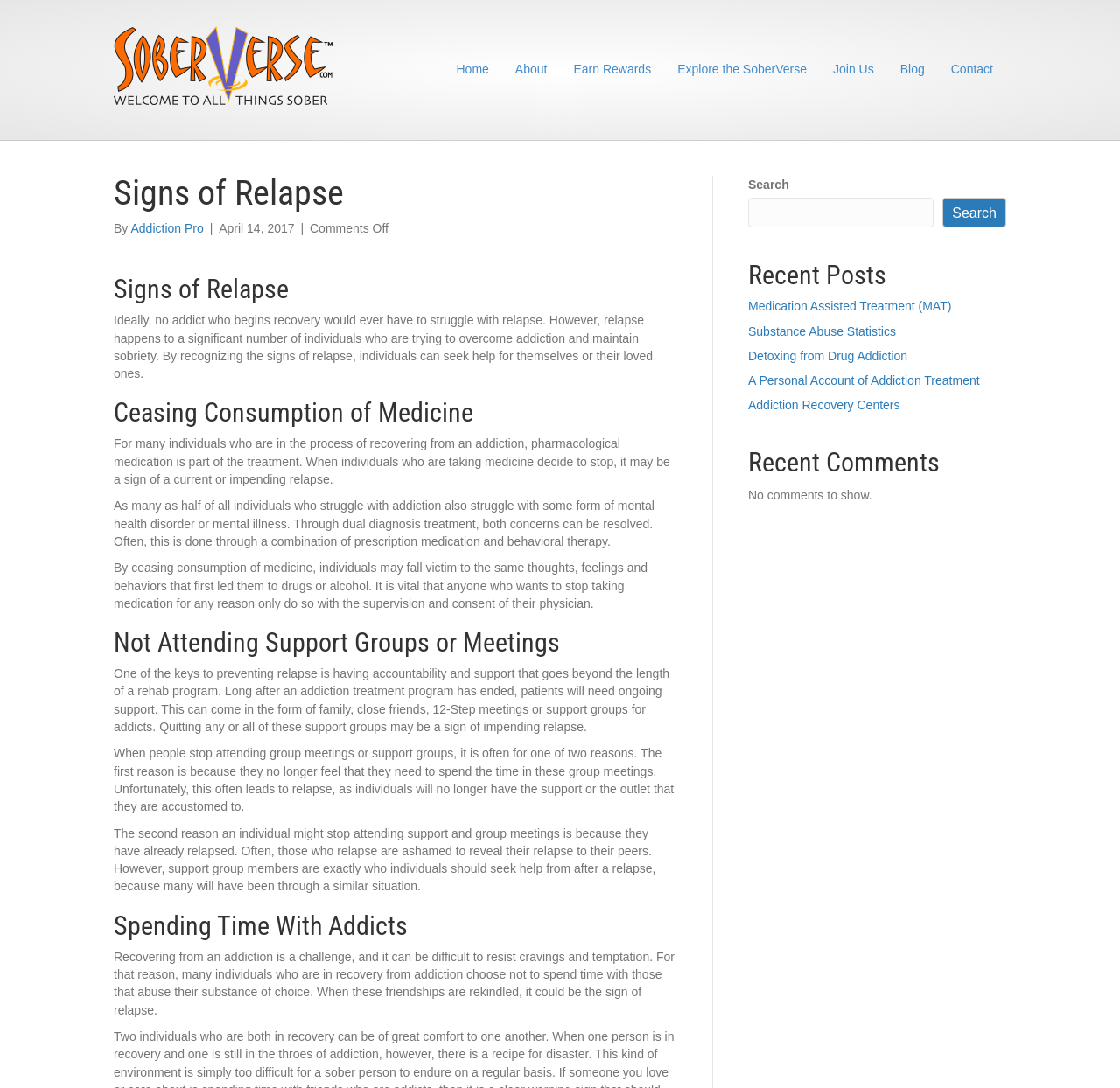Can you extract the primary headline text from the webpage?

Signs of Relapse